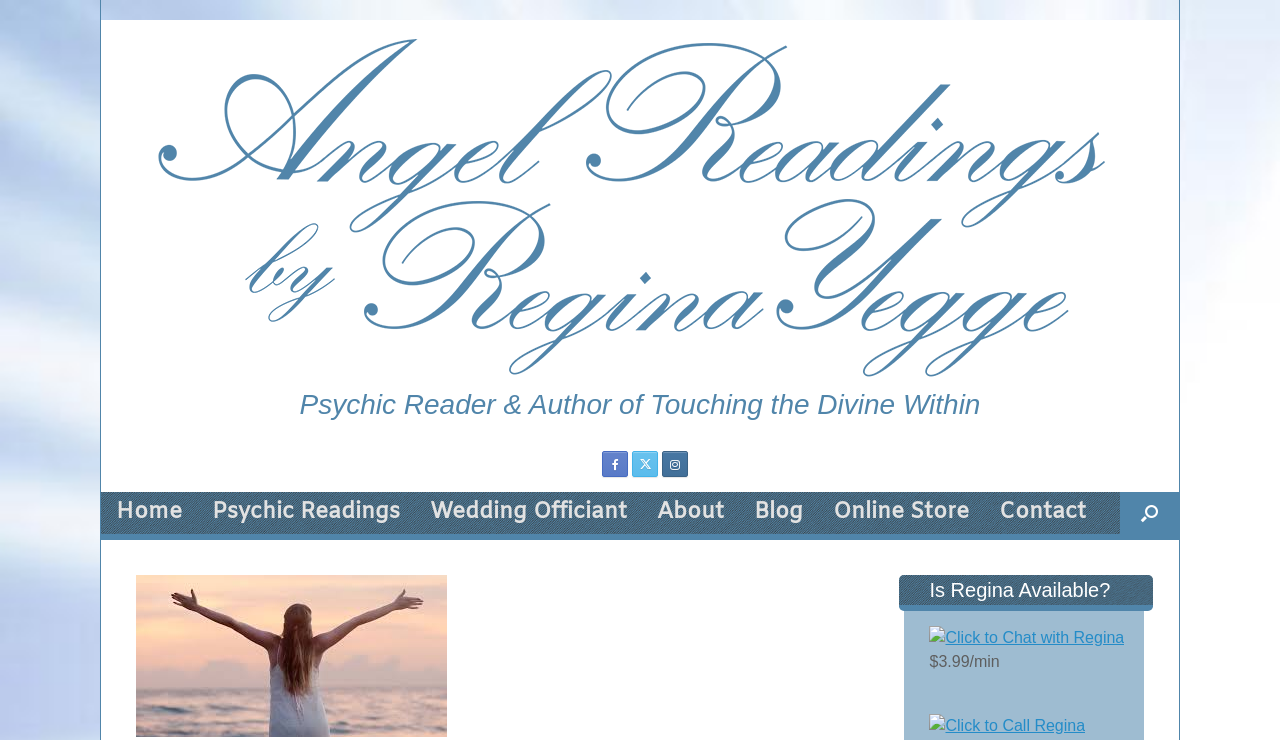From the webpage screenshot, identify the region described by parent_node: $3.99/min. Provide the bounding box coordinates as (top-left x, top-left y, bottom-right x, bottom-right y), with each value being a floating point number between 0 and 1.

[0.726, 0.969, 0.848, 0.992]